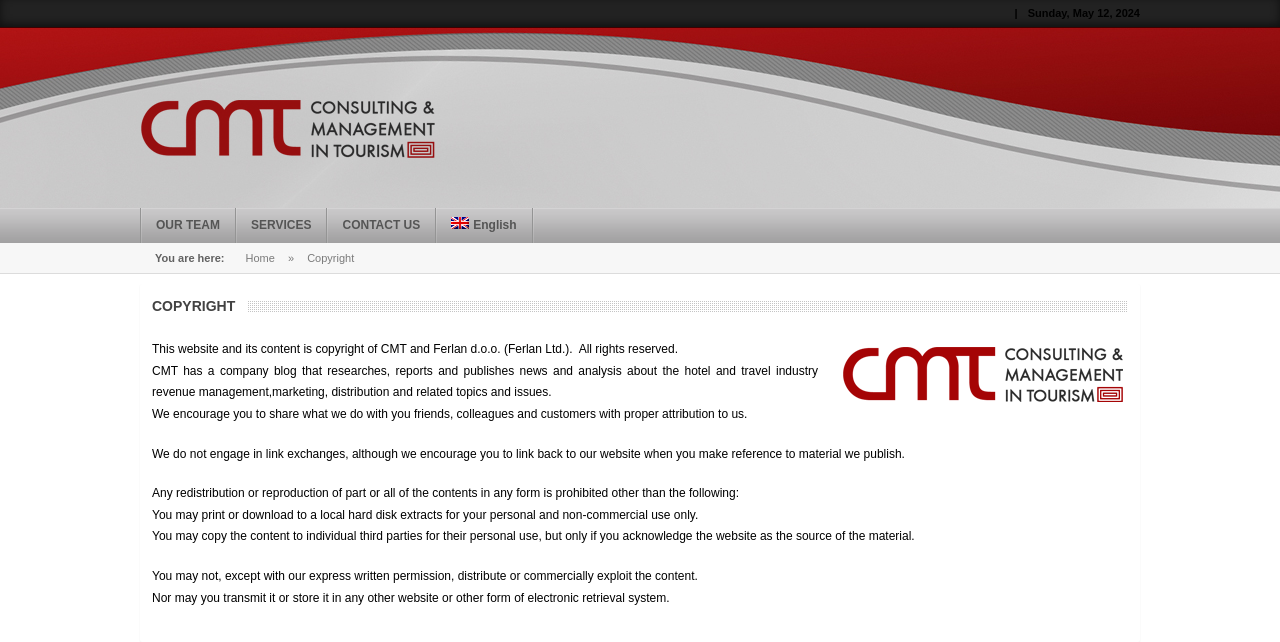What is the current date?
Relying on the image, give a concise answer in one word or a brief phrase.

Sunday, May 12, 2024